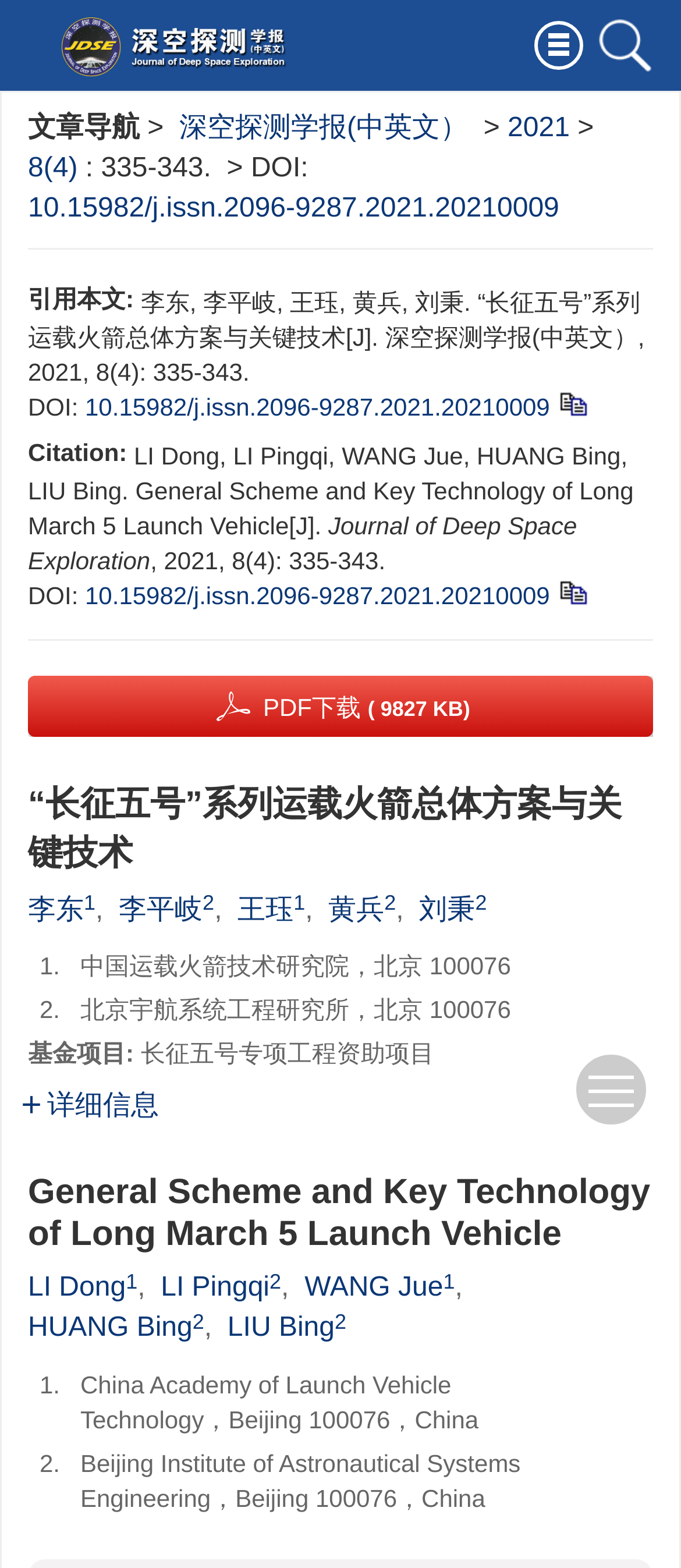Can you look at the image and give a comprehensive answer to the question:
Who are the authors of the article?

The authors of the article can be found in the citation section, which lists the names of the authors as LI Dong, LI Pingqi, WANG Jue, HUANG Bing, and LIU Bing. These names are also linked to their respective affiliations.